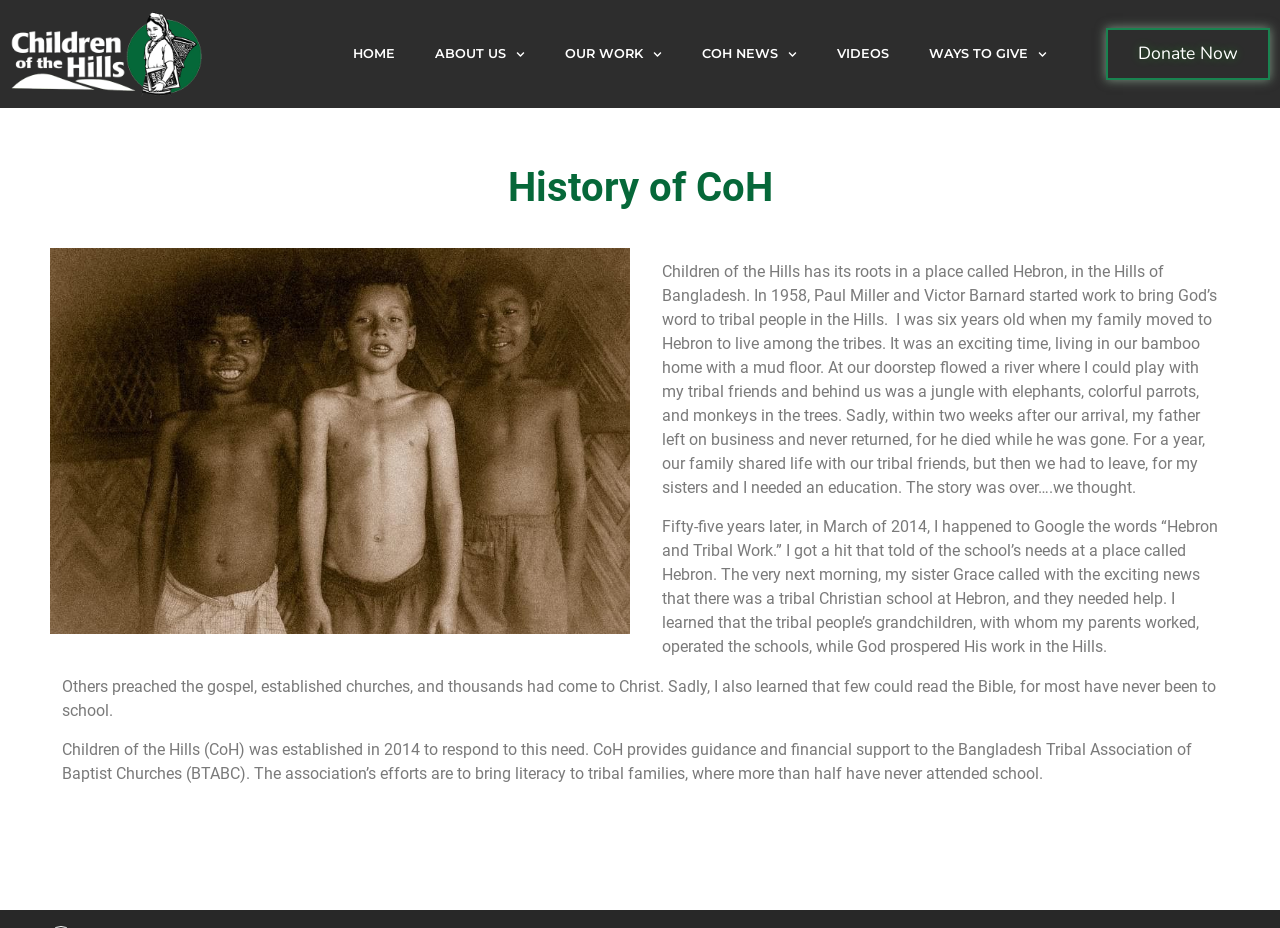Give a detailed explanation of the elements present on the webpage.

The webpage is about the history of Children of the Hills (CoH), a organization that has its roots in Hebron, Bangladesh. At the top of the page, there is a navigation menu with links to "HOME", "ABOUT US", "OUR WORK", "COH NEWS", "VIDEOS", and "WAYS TO GIVE", each accompanied by a small image. On the right side of the navigation menu, there is a "Donate Now" link.

Below the navigation menu, there is a main section that contains the history of CoH. The section is headed by a title "History of CoH" and is followed by a brief introduction to the organization's roots in Hebron, Bangladesh. The introduction is written in a personal tone, describing the author's experience of moving to Hebron as a child and their father's work among the tribal people.

The main section is divided into three paragraphs, each describing a different period in the history of CoH. The first paragraph describes the author's childhood experience in Hebron, while the second paragraph jumps forward in time to 2014, when the author discovered the need for a tribal Christian school at Hebron. The third paragraph describes the establishment of CoH in 2014 to respond to this need, providing guidance and financial support to the Bangladesh Tribal Association of Baptist Churches (BTABC) to bring literacy to tribal families.